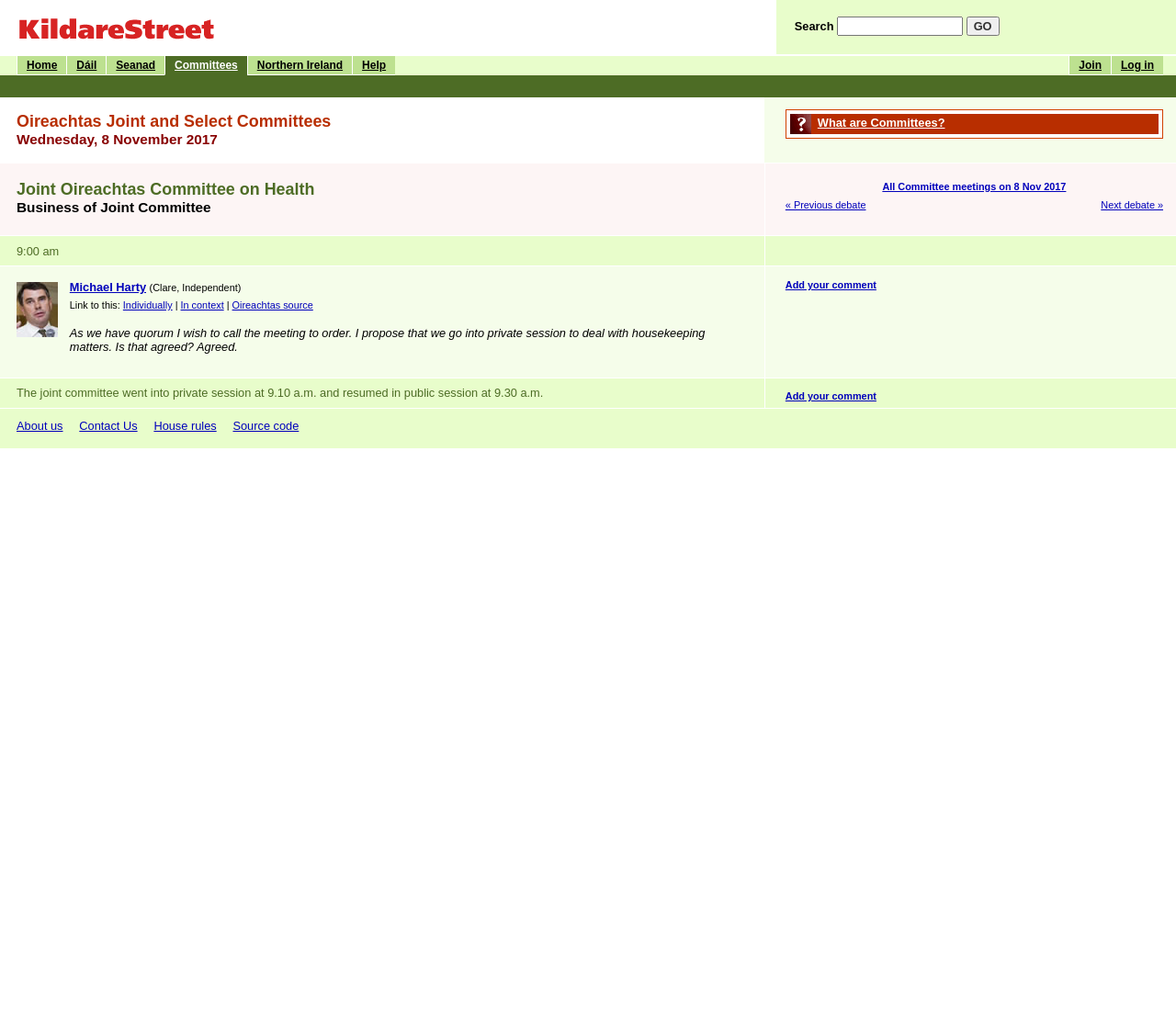Give the bounding box coordinates for the element described by: "Committees".

[0.14, 0.055, 0.21, 0.073]